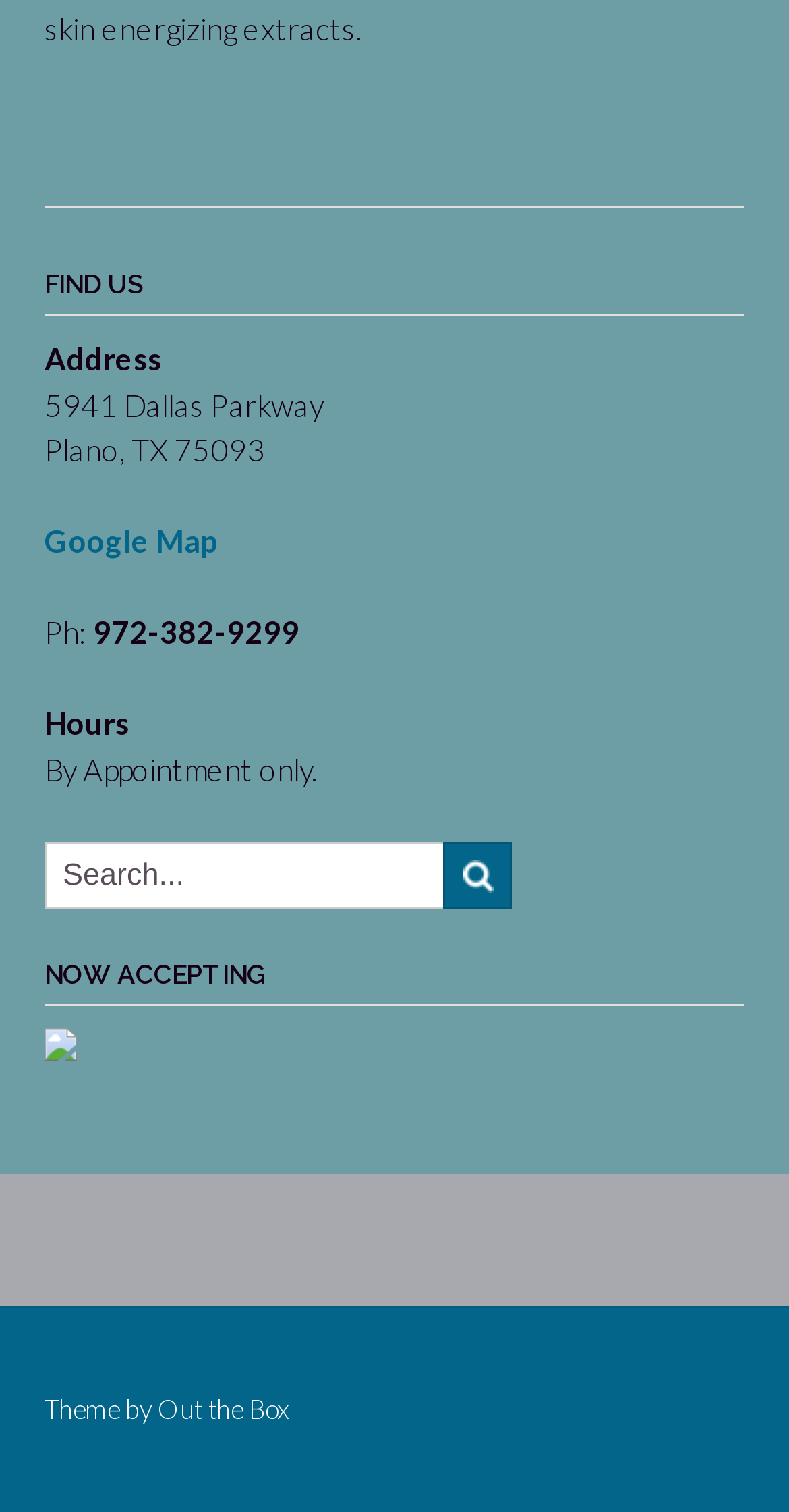Using the provided element description: "Google Map", determine the bounding box coordinates of the corresponding UI element in the screenshot.

[0.056, 0.346, 0.277, 0.37]